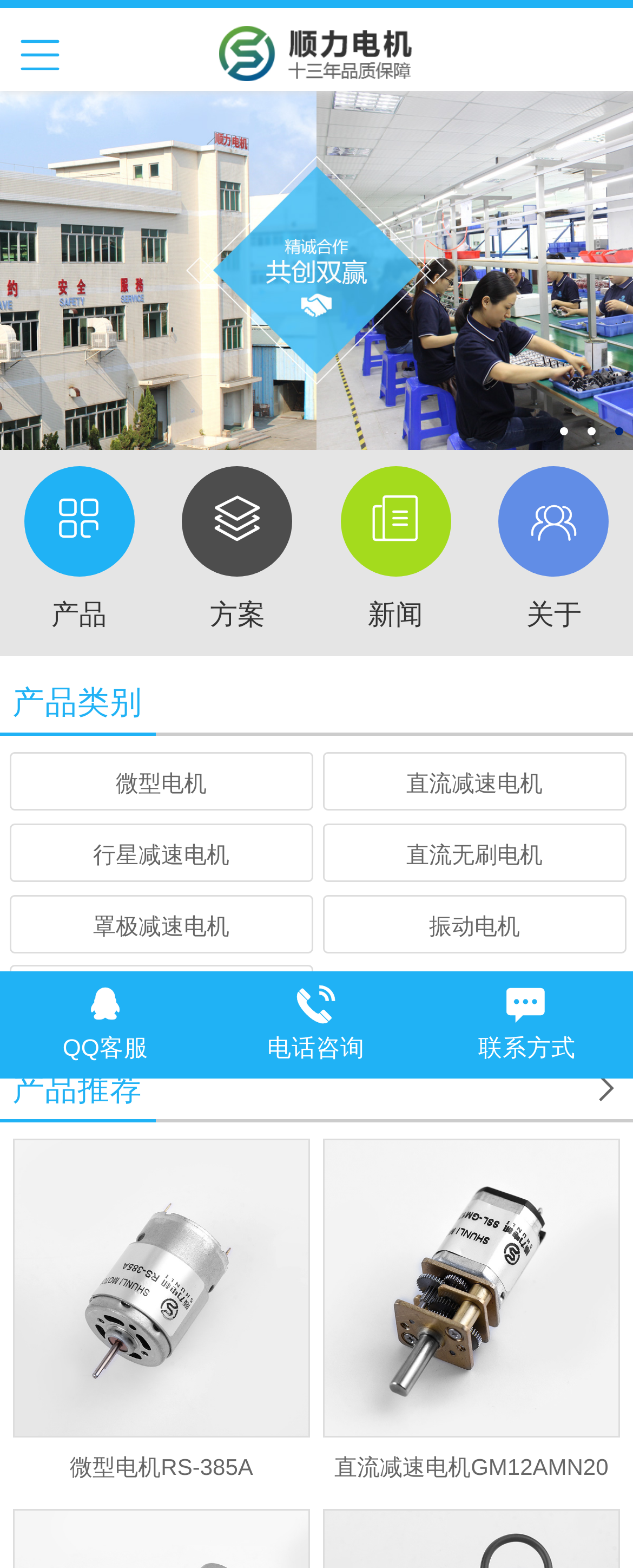Respond to the question below with a concise word or phrase:
How many product recommendations are there?

2